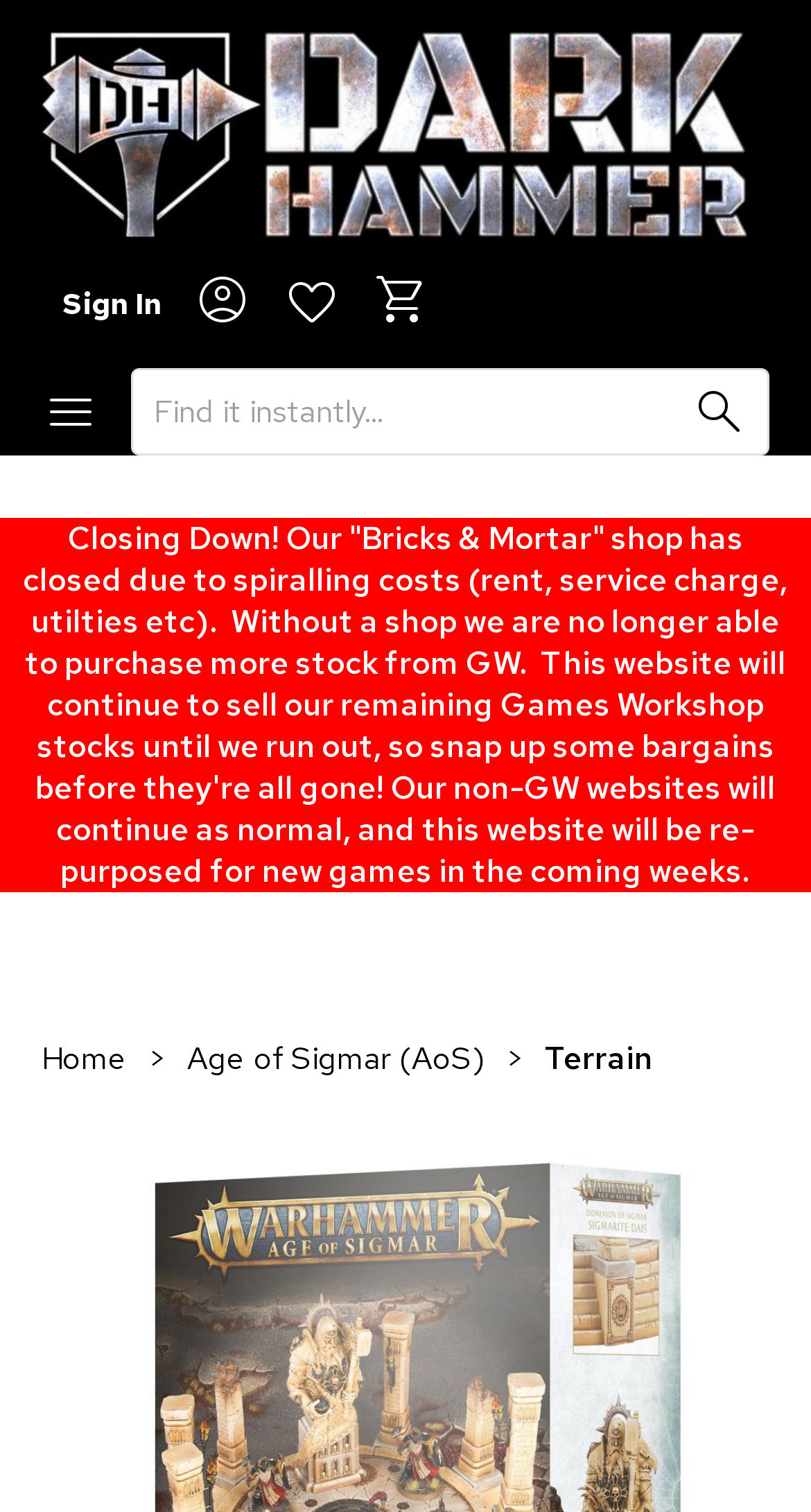Given the element description Terrain, predict the bounding box coordinates for the UI element in the webpage screenshot. The format should be (top-left x, top-left y, bottom-right x, bottom-right y), and the values should be between 0 and 1.

[0.672, 0.686, 0.805, 0.714]